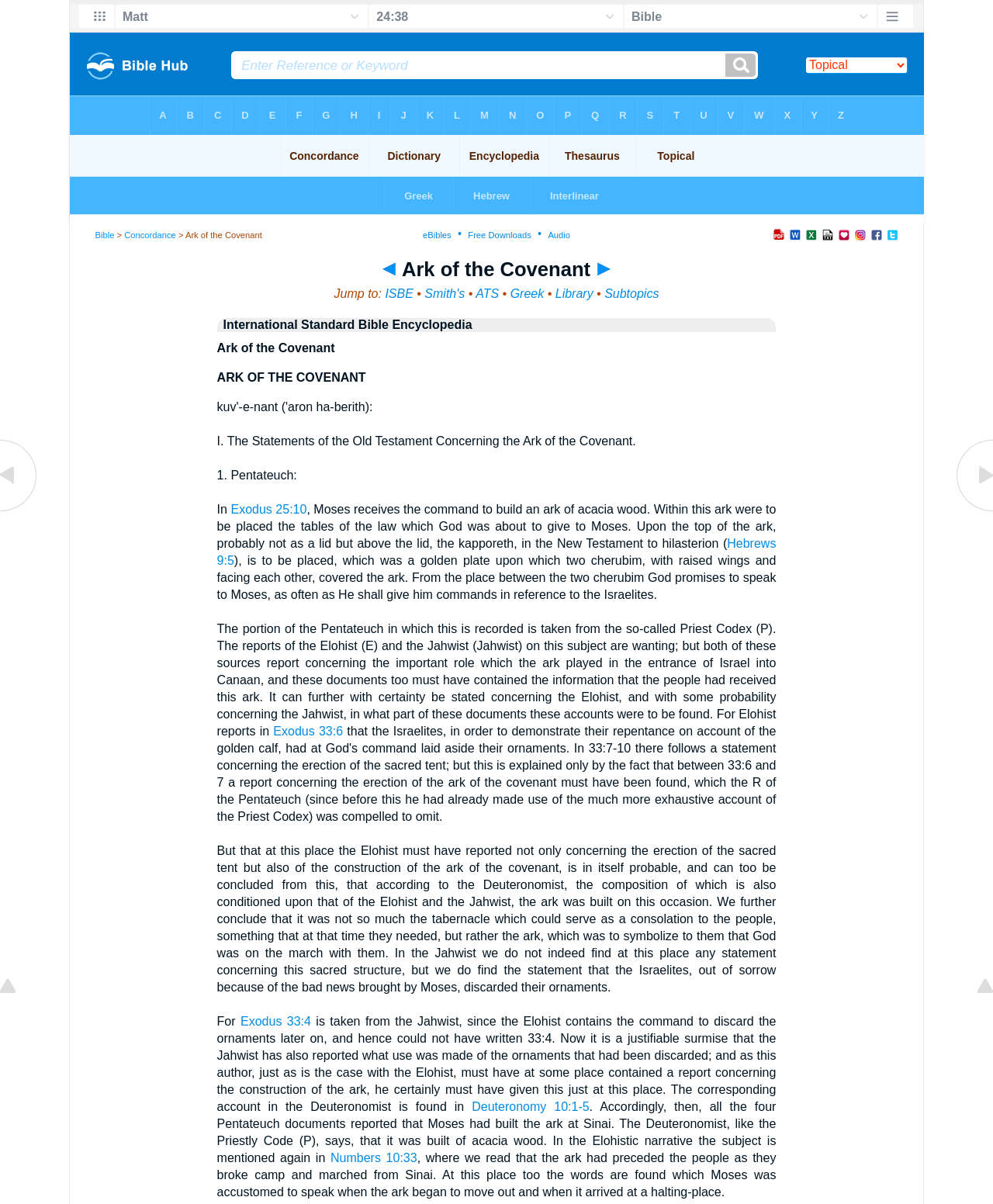Find the bounding box coordinates of the element to click in order to complete the given instruction: "Click on the link 'Ark-cover'."

[0.6, 0.215, 0.617, 0.233]